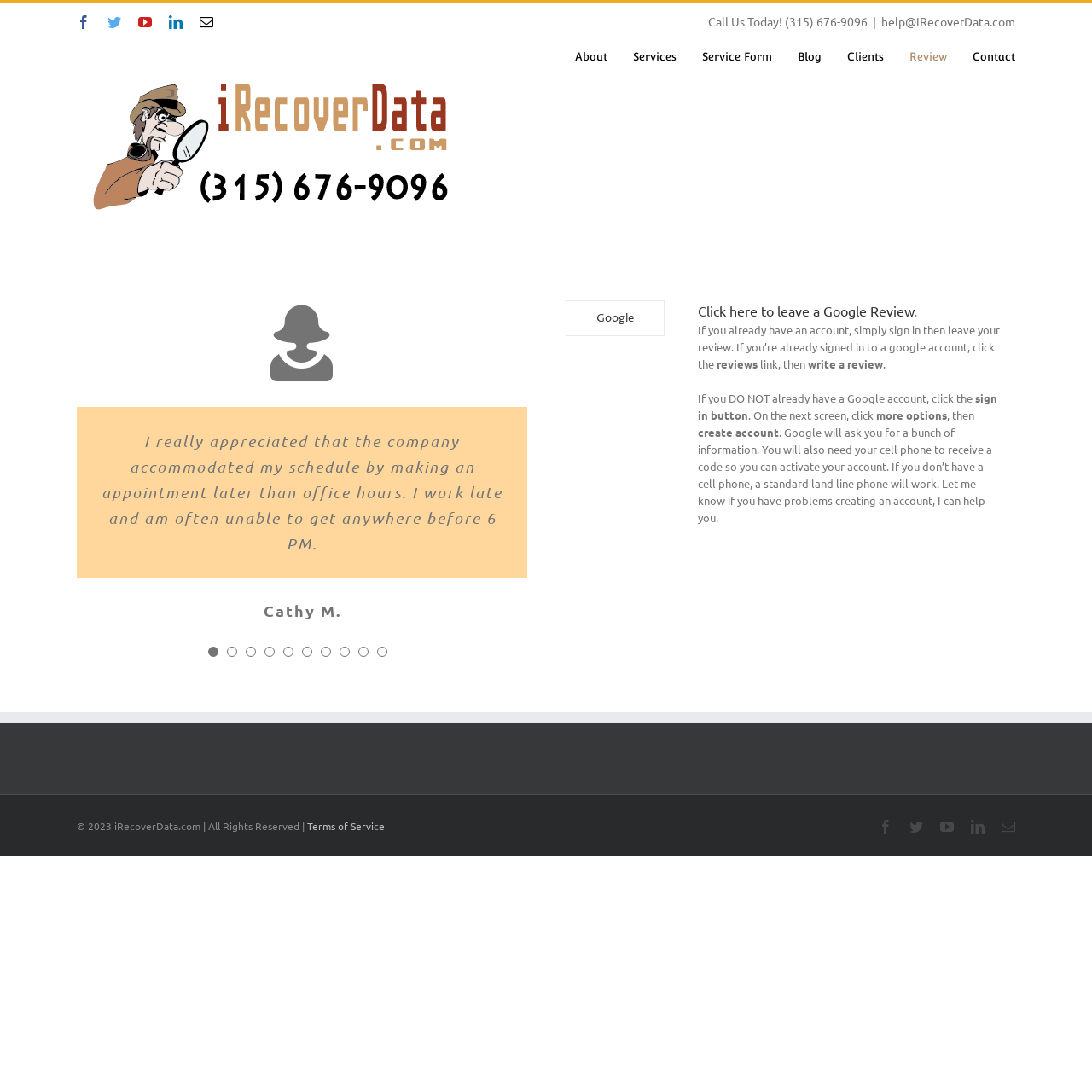Detail the features and information presented on the webpage.

This webpage appears to be a review page for a company called iRecoverData.com. At the top of the page, there are social media links to Facebook, Twitter, YouTube, LinkedIn, and Email. Next to these links, there is a call-to-action button "Call Us Today!" with a phone number. 

Below this, there is a logo of iRecoverData.com, which is an image, and a main navigation menu with links to different sections of the website, including "About", "Services", "Service Form", "Blog", "Clients", "Review", and "Contact".

The main content of the page is a series of blockquotes, each containing a review from a satisfied customer. There are 10 reviews in total, each with a quote from the customer and their name. The reviews are arranged in a vertical column, with each review taking up a significant amount of space on the page.

To the right of the reviews, there is a tab list with a single tab labeled "Google". When this tab is selected, a tab panel appears with a link to leave a Google review and instructions on how to do so.

At the bottom of the page, there is a pagination section with links to navigate through multiple pages of reviews.